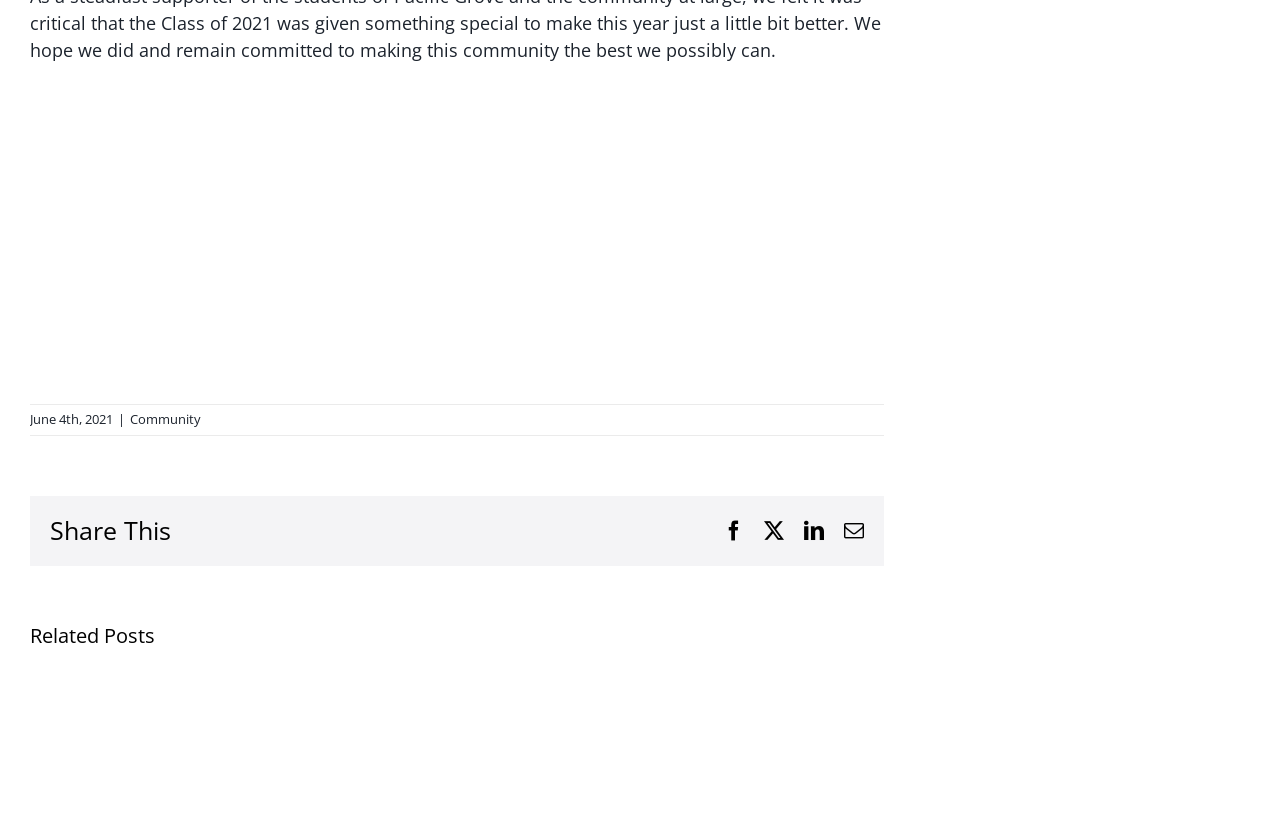What is the date of the webpage?
Please give a detailed answer to the question using the information shown in the image.

I found the date 'June 4th, 2021' at the top of the webpage, which indicates the date of the webpage.